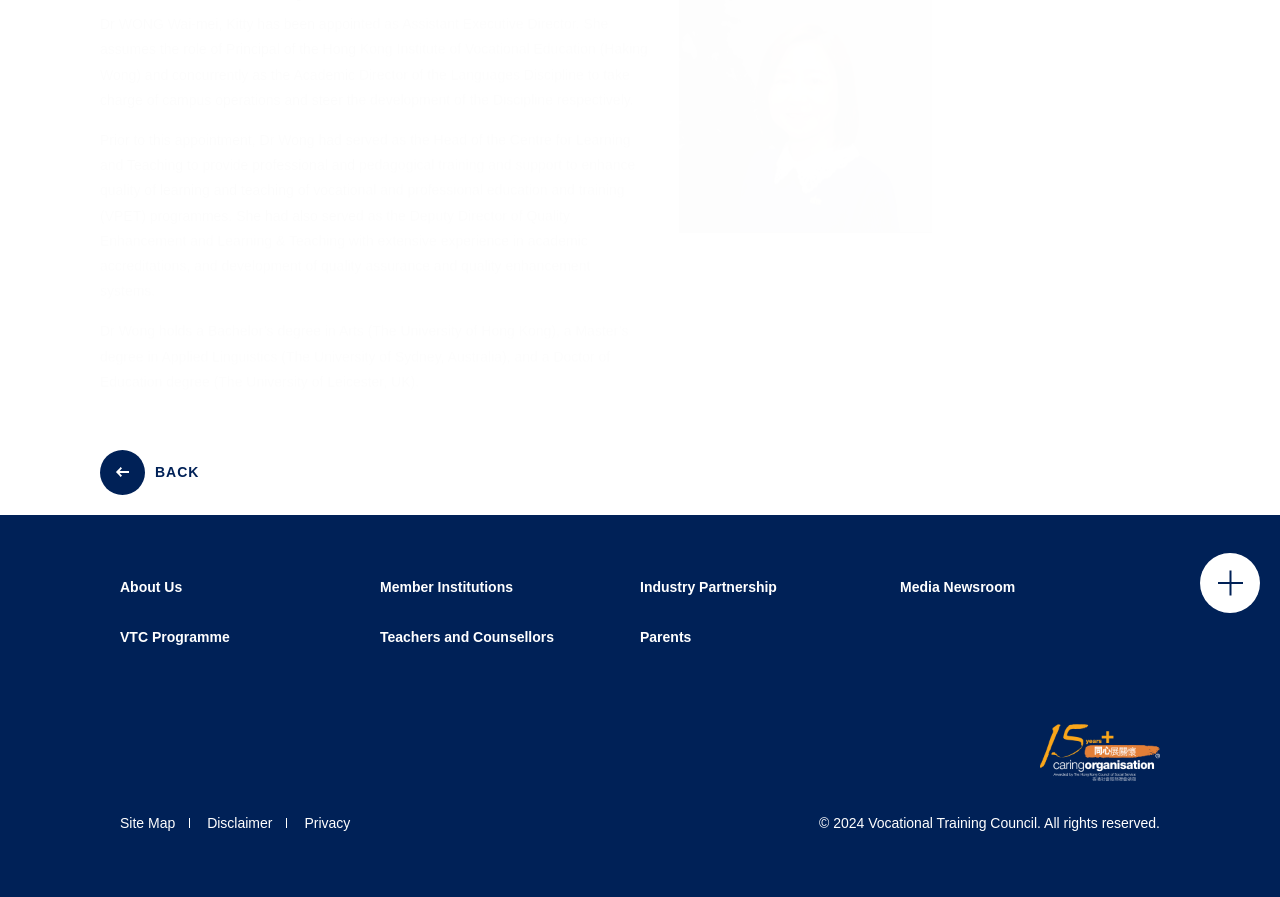Carefully examine the image and provide an in-depth answer to the question: What is the link at the top right corner?

The link element with the bounding box coordinates [0.812, 0.806, 0.906, 0.882] is the CO_logo link, which is located at the top right corner of the webpage.